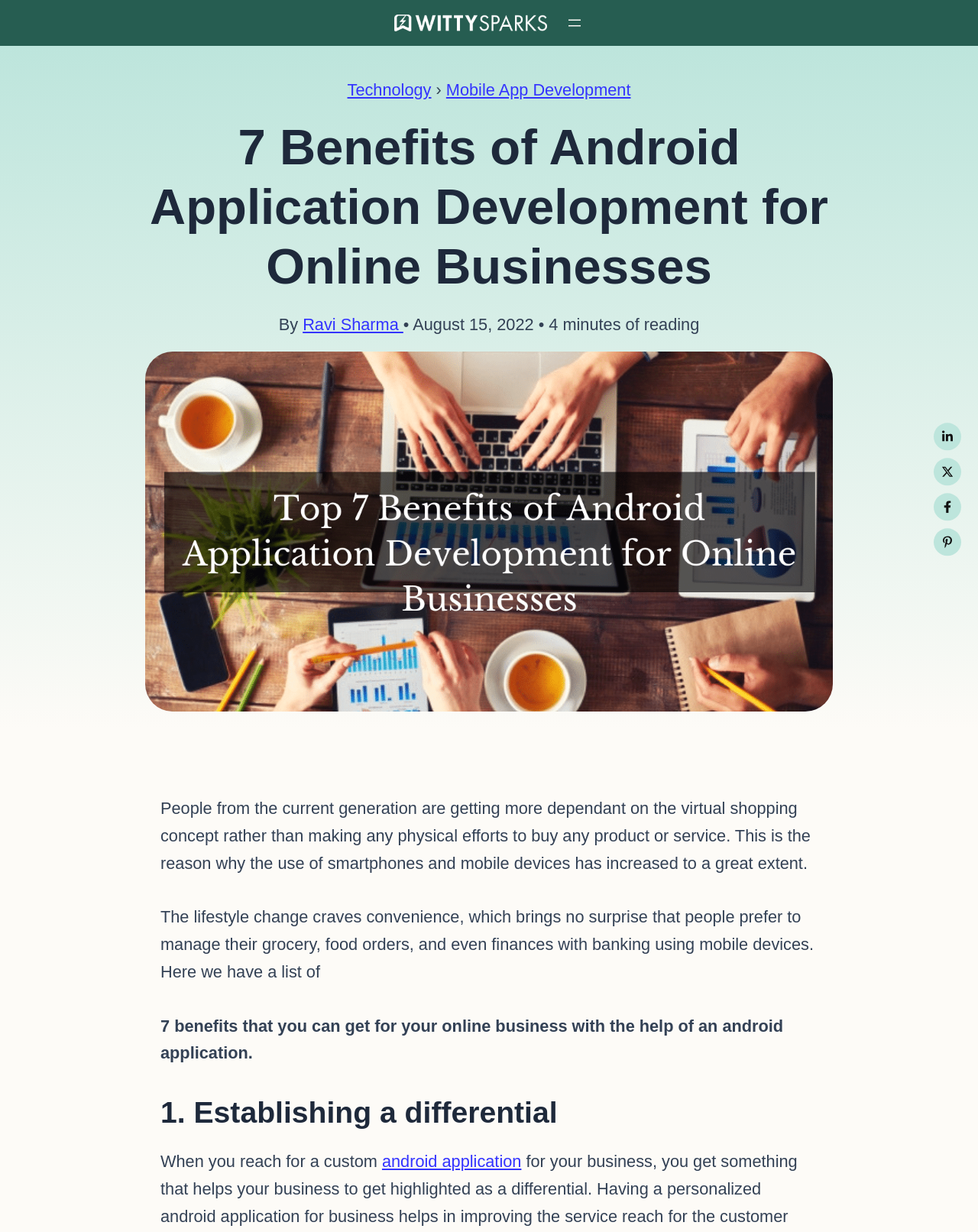Please identify the bounding box coordinates of the area that needs to be clicked to fulfill the following instruction: "Open the main menu."

[0.578, 0.011, 0.597, 0.026]